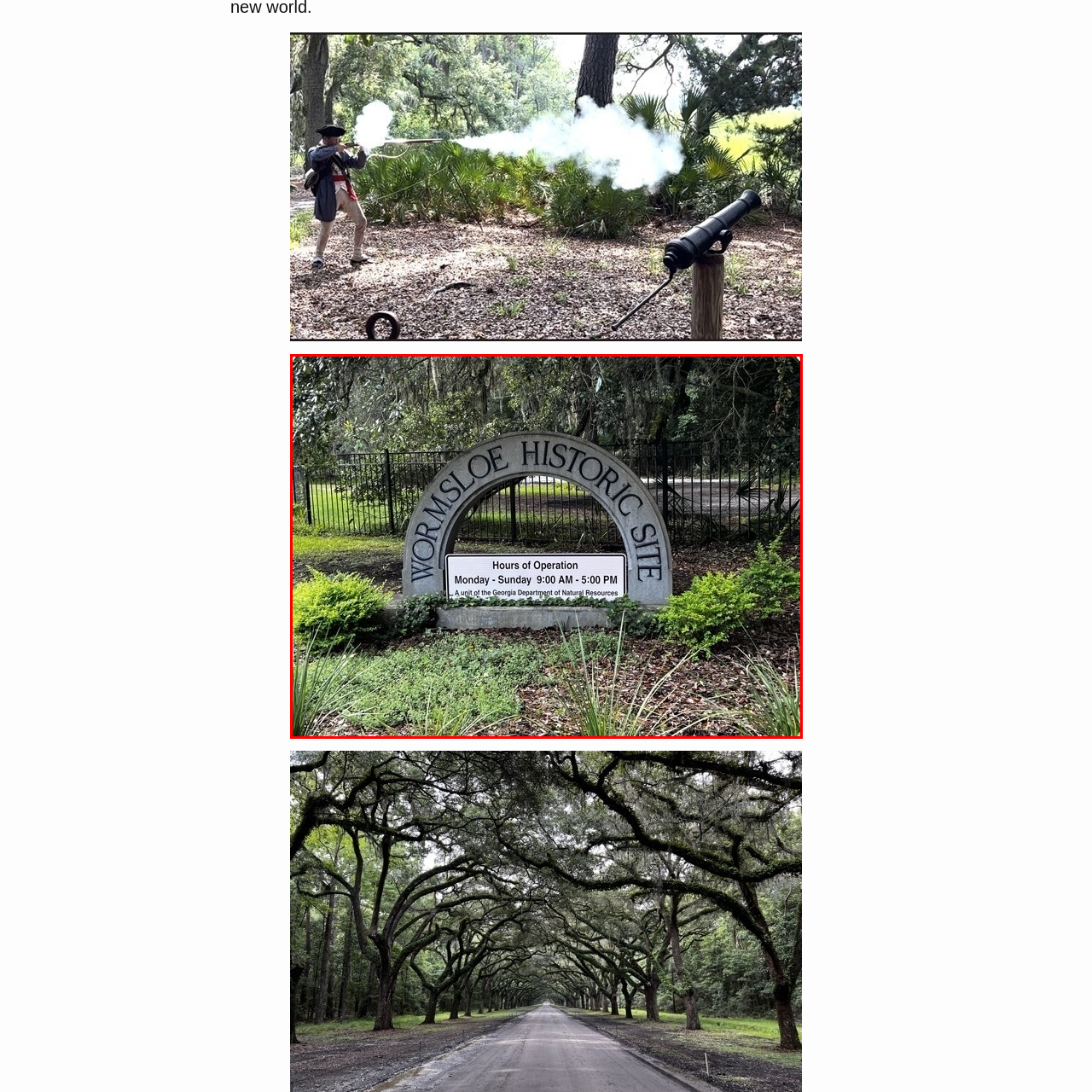Offer an in-depth description of the scene contained in the red rectangle.

The image depicts a beautiful stone archway marking the entrance to the Wormsloe Historic Site in Georgia. The arch features the elegantly carved words "Wormsloe Historic Site," prominently displayed at the top. Beneath the arch, there is a sign indicating the hours of operation, stating that the site is open from Monday to Sunday, 9:00 AM to 5:00 PM. This historic site, managed by the Georgia Department of Natural Resources, is surrounded by lush greenery, enhancing the serene natural ambiance. The setting reflects the rich history and natural beauty of the location, inviting visitors to explore its grounds.